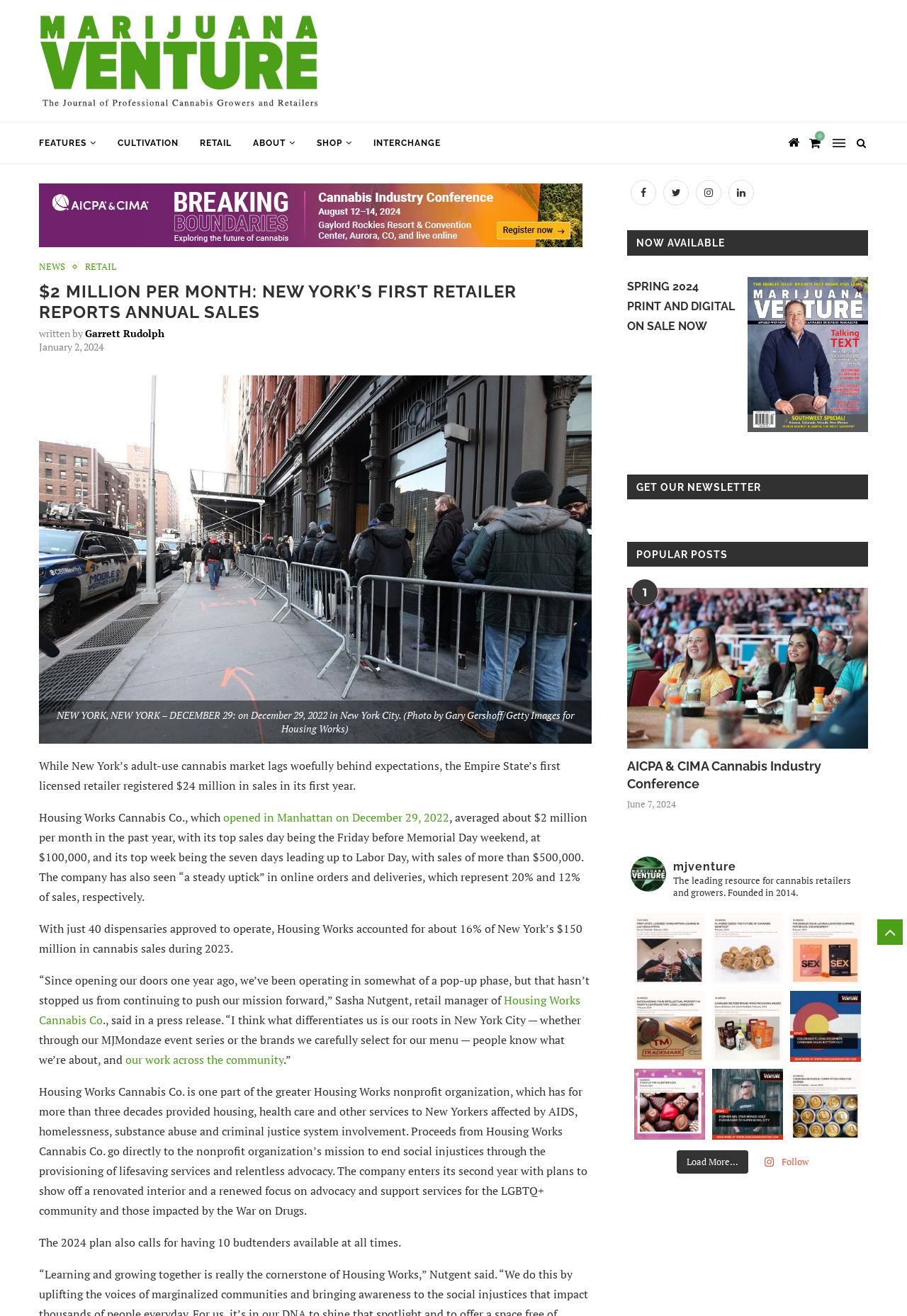Identify the bounding box coordinates of the clickable region necessary to fulfill the following instruction: "Read the article about Housing Works Cannabis Co.". The bounding box coordinates should be four float numbers between 0 and 1, i.e., [left, top, right, bottom].

[0.043, 0.576, 0.618, 0.603]